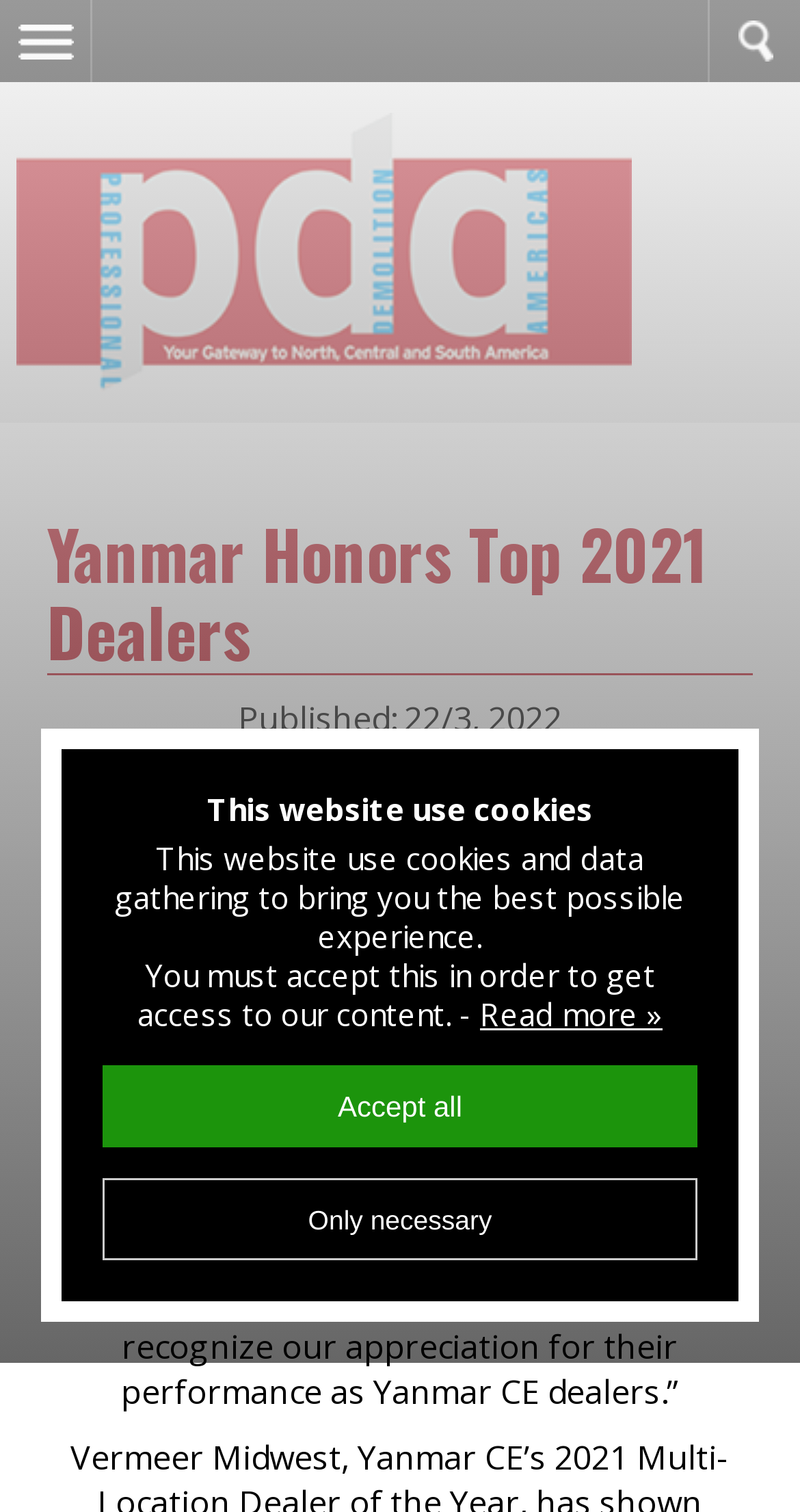Using details from the image, please answer the following question comprehensively:
What is the name of the dealer that was recognized as the 2021 Multi-Location Dealer of the Year?

I found this answer by reading the StaticText element with the text 'Yanmar Compact Equipment recognized Vermeer Midwest as its 2021 Multi-Location Dealer of the Year, and Meridian Utility Equipment Sales as the 2021 Single-Location Dealer of the Year.'